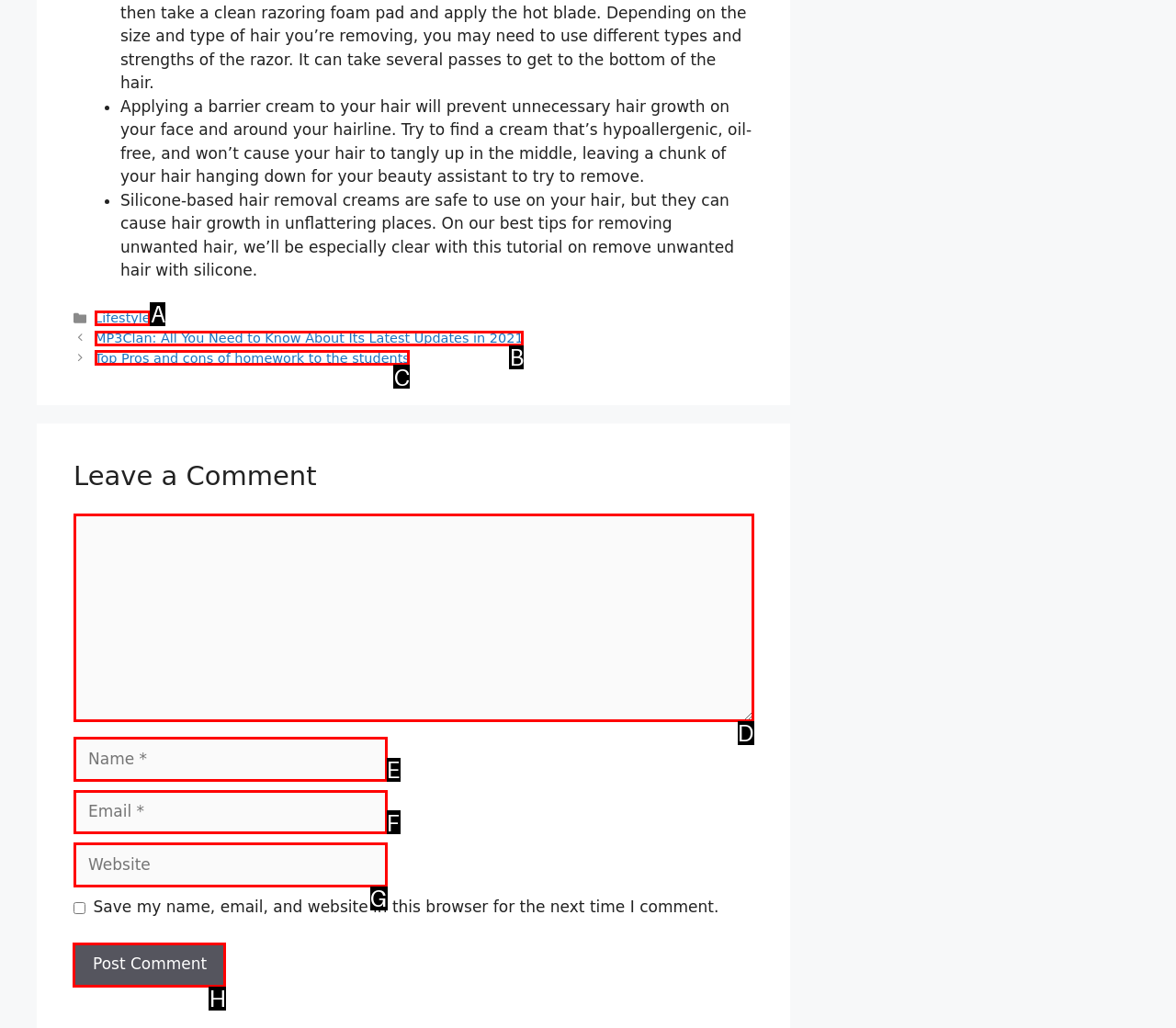Determine which element should be clicked for this task: Click the 'Post Comment' button
Answer with the letter of the selected option.

H